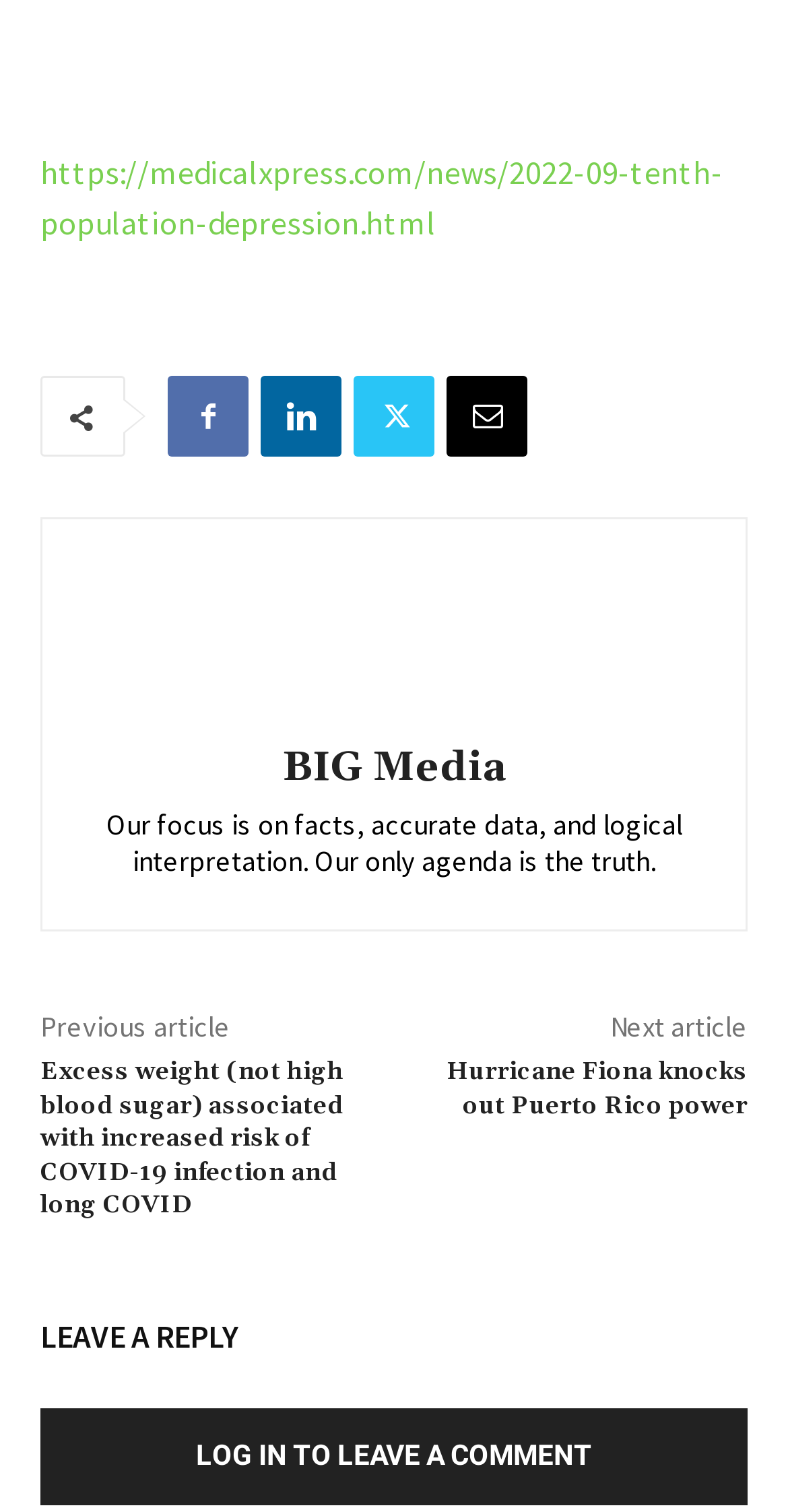What is the focus of this website?
Observe the image and answer the question with a one-word or short phrase response.

facts, accurate data, and logical interpretation